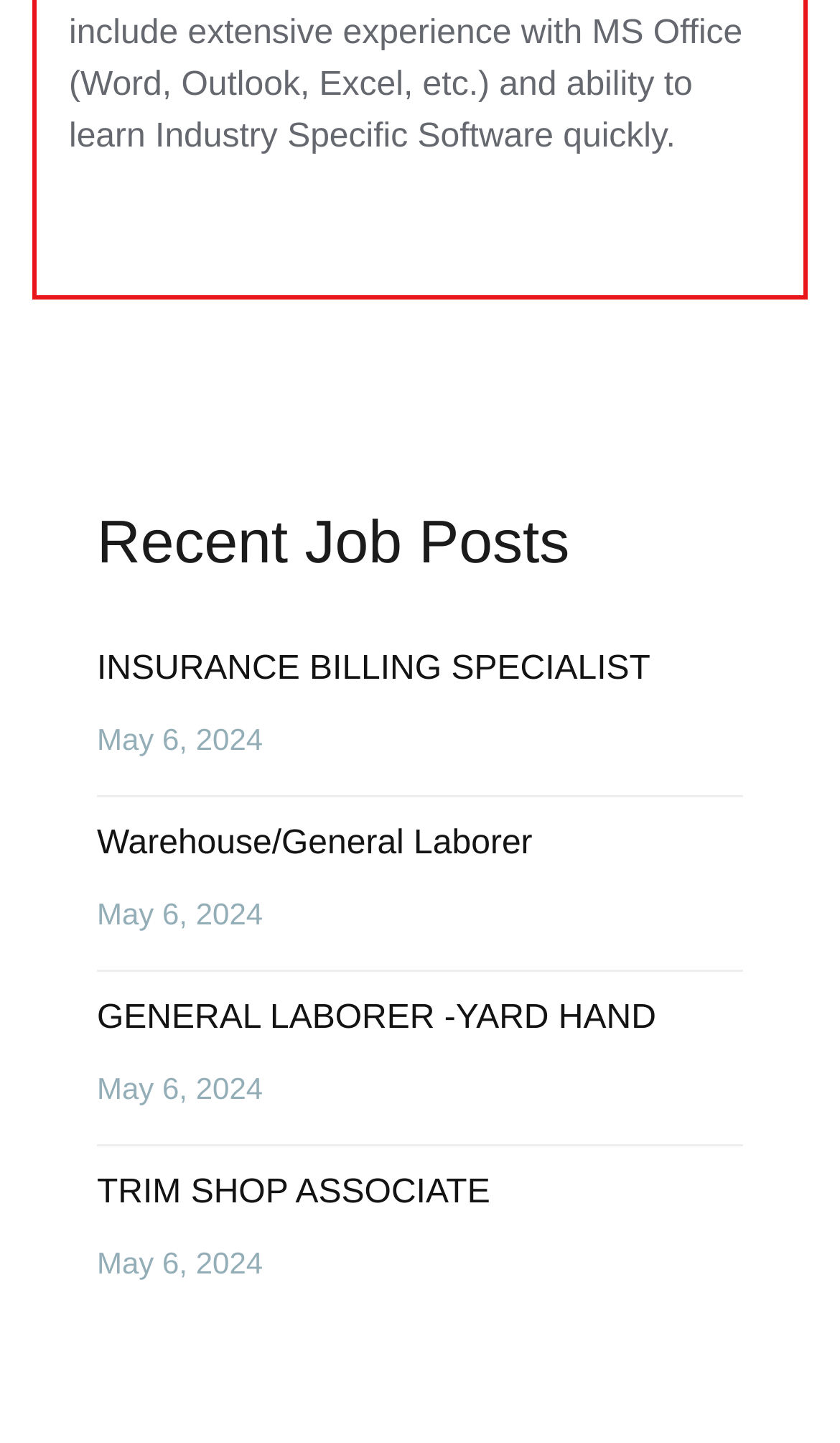How many words are in the third job post title?
From the image, respond using a single word or phrase.

5